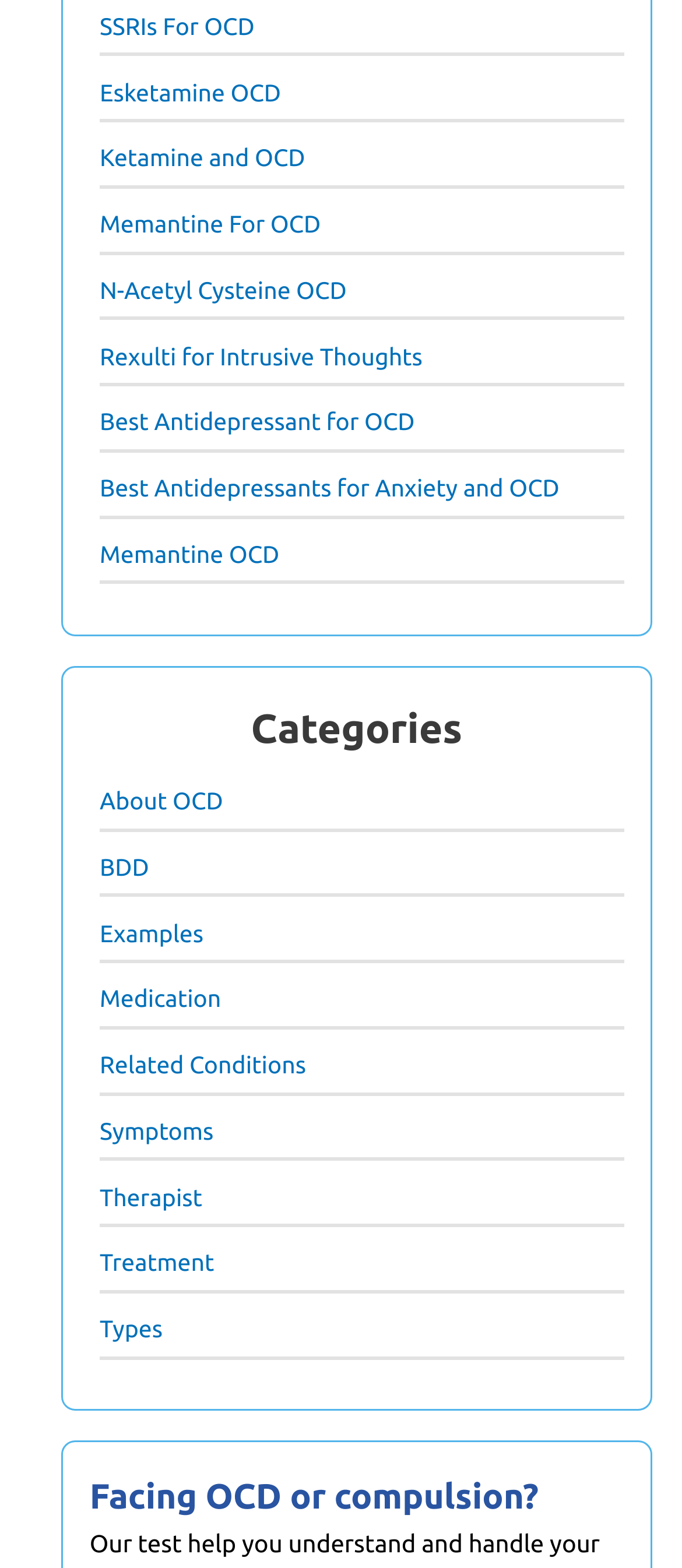Given the description: "Ketamine and OCD", determine the bounding box coordinates of the UI element. The coordinates should be formatted as four float numbers between 0 and 1, [left, top, right, bottom].

[0.146, 0.092, 0.448, 0.11]